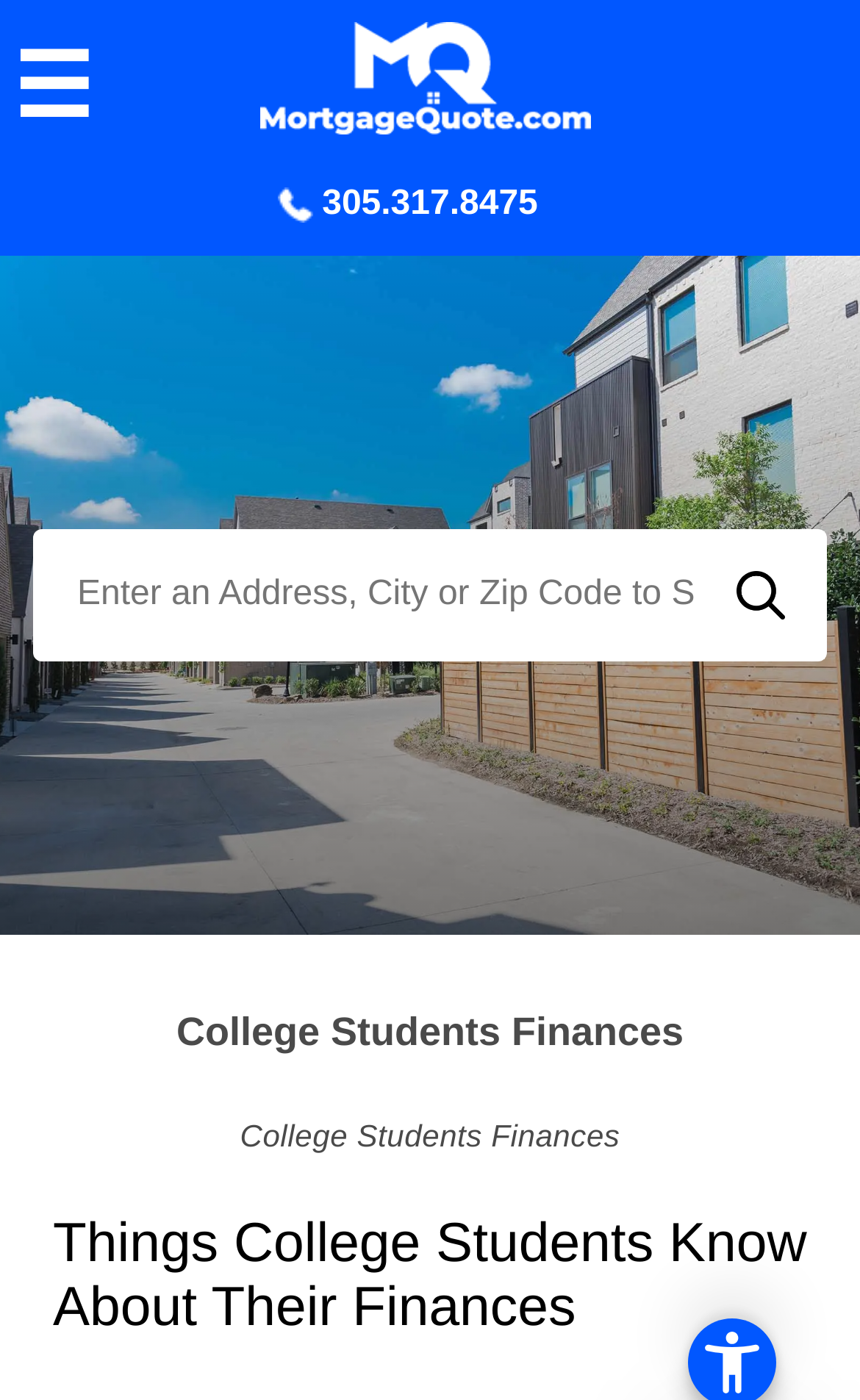What is the theme of the webpage?
Please provide a detailed and thorough answer to the question.

The theme of the webpage is 'Finances' which can be inferred from the various elements on the webpage, including the heading elements, the combobox, and the button elements, all of which suggest a focus on financial topics, particularly related to college students.